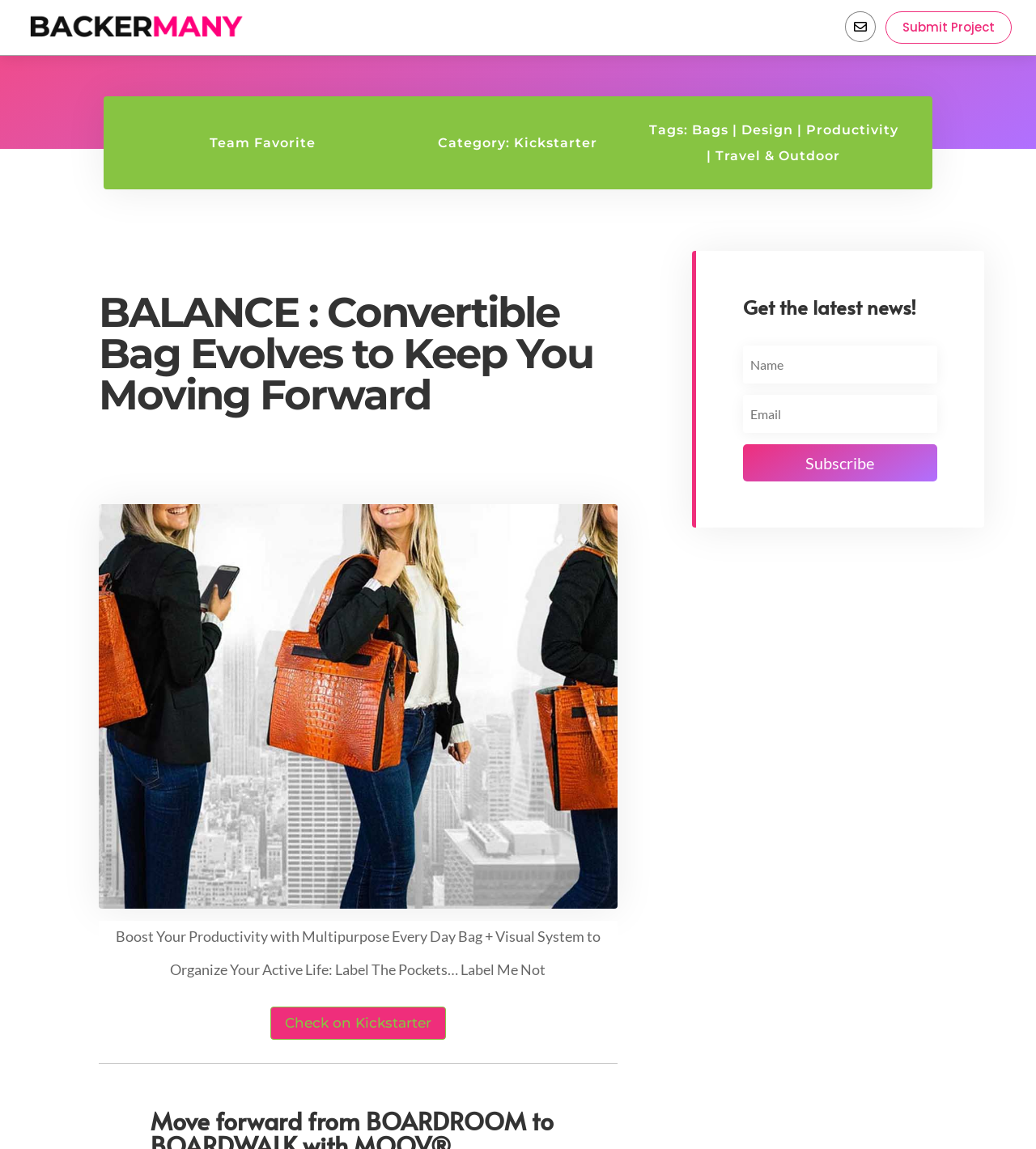Generate the title text from the webpage.

BALANCE : Convertible Bag Evolves to Keep You Moving Forward